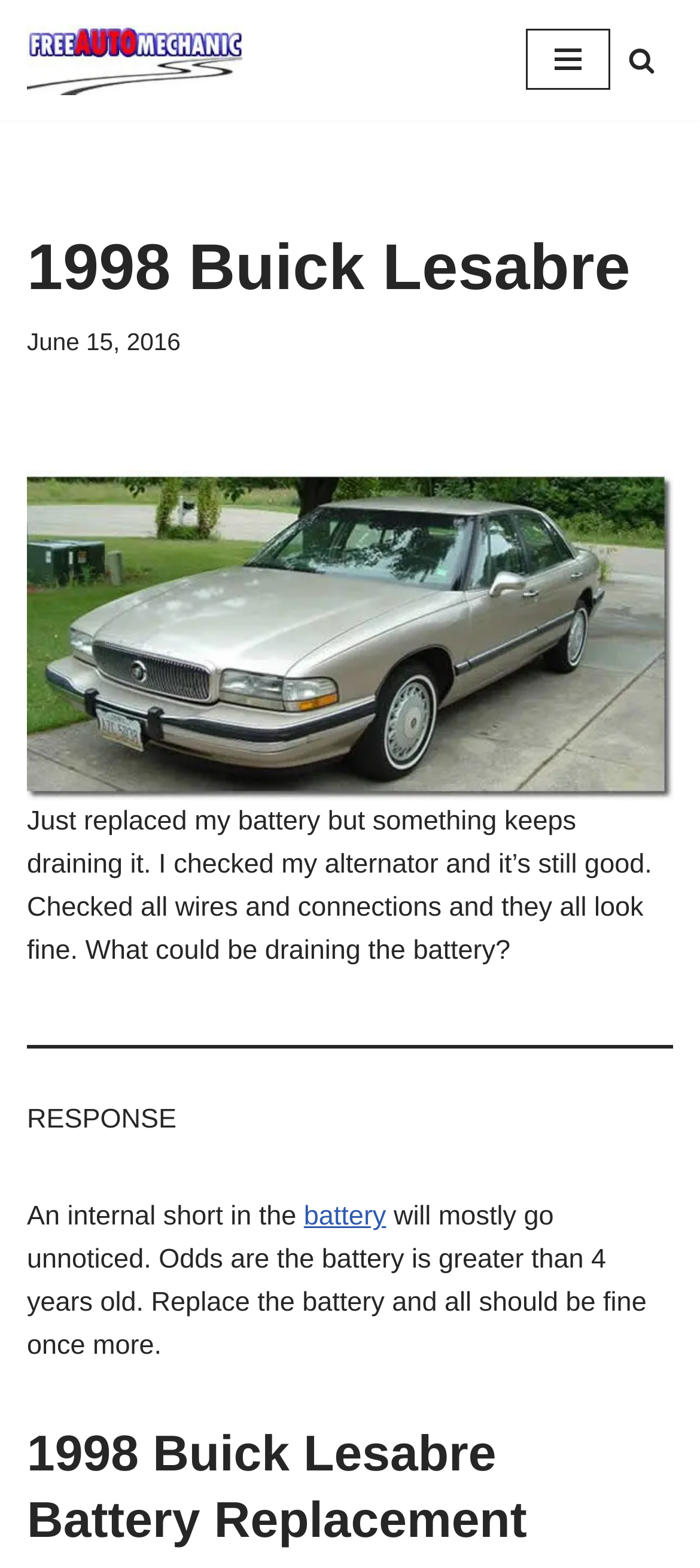Please find the top heading of the webpage and generate its text.

1998 Buick Lesabre